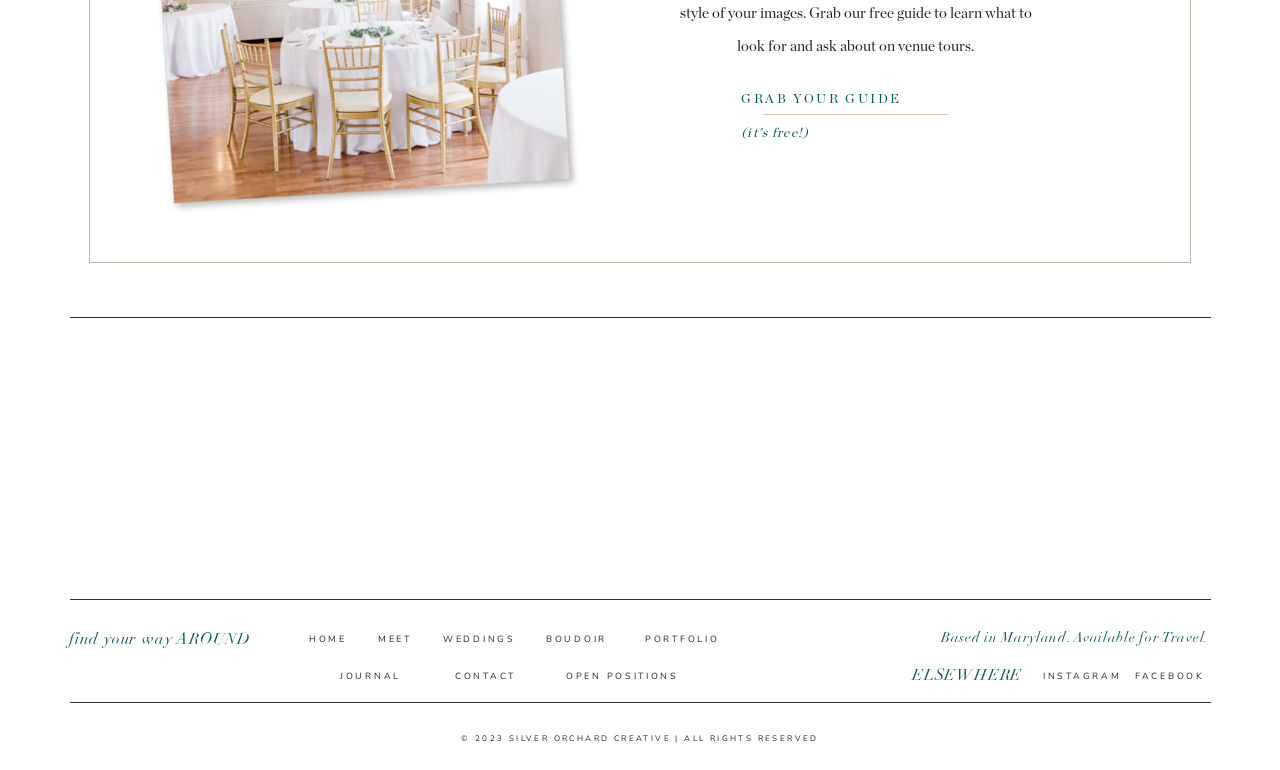Highlight the bounding box of the UI element that corresponds to this description: "GRAB YOUR GUIDE".

[0.579, 0.117, 0.758, 0.144]